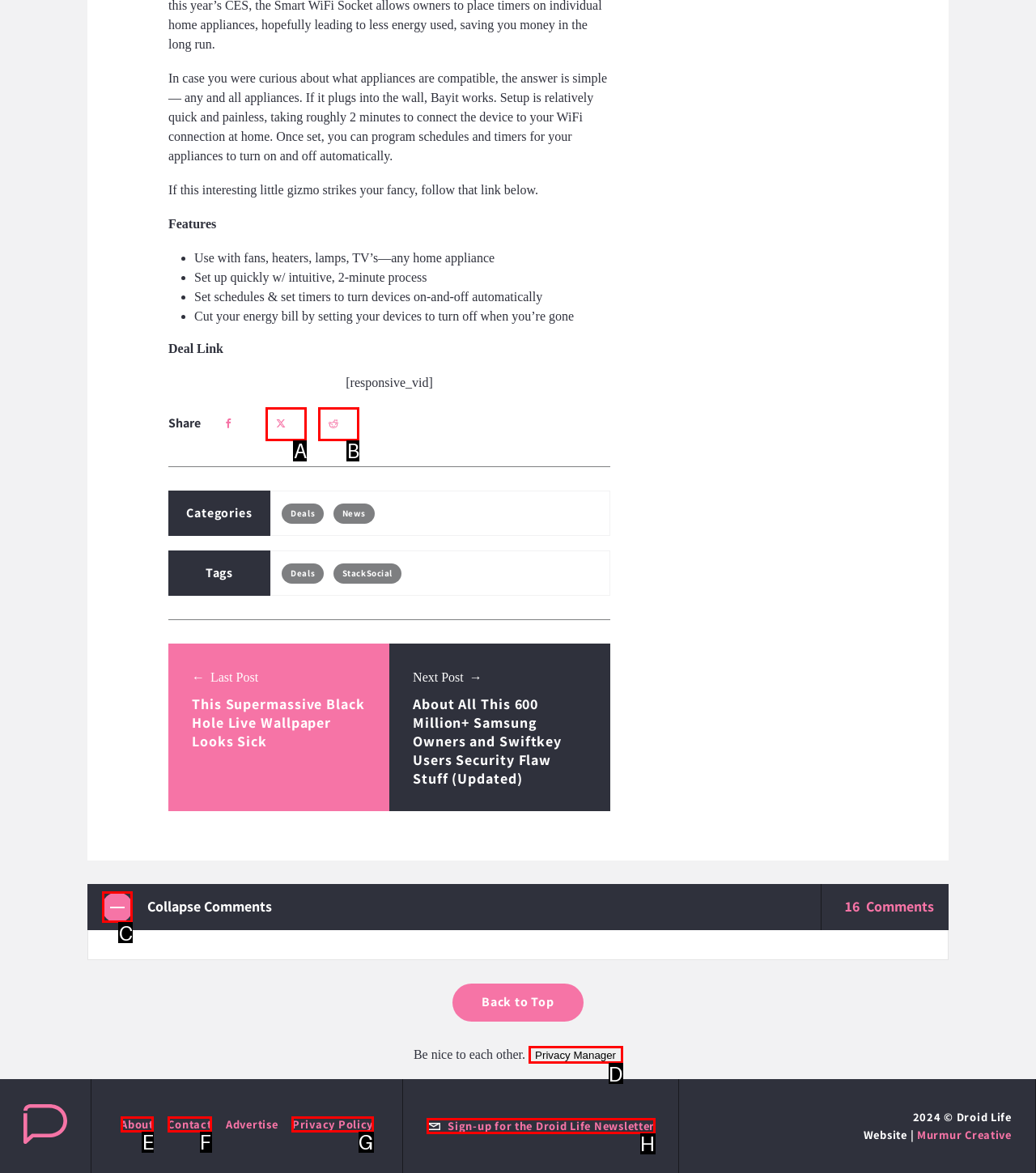Select the HTML element that matches the description: Twitter. Provide the letter of the chosen option as your answer.

A